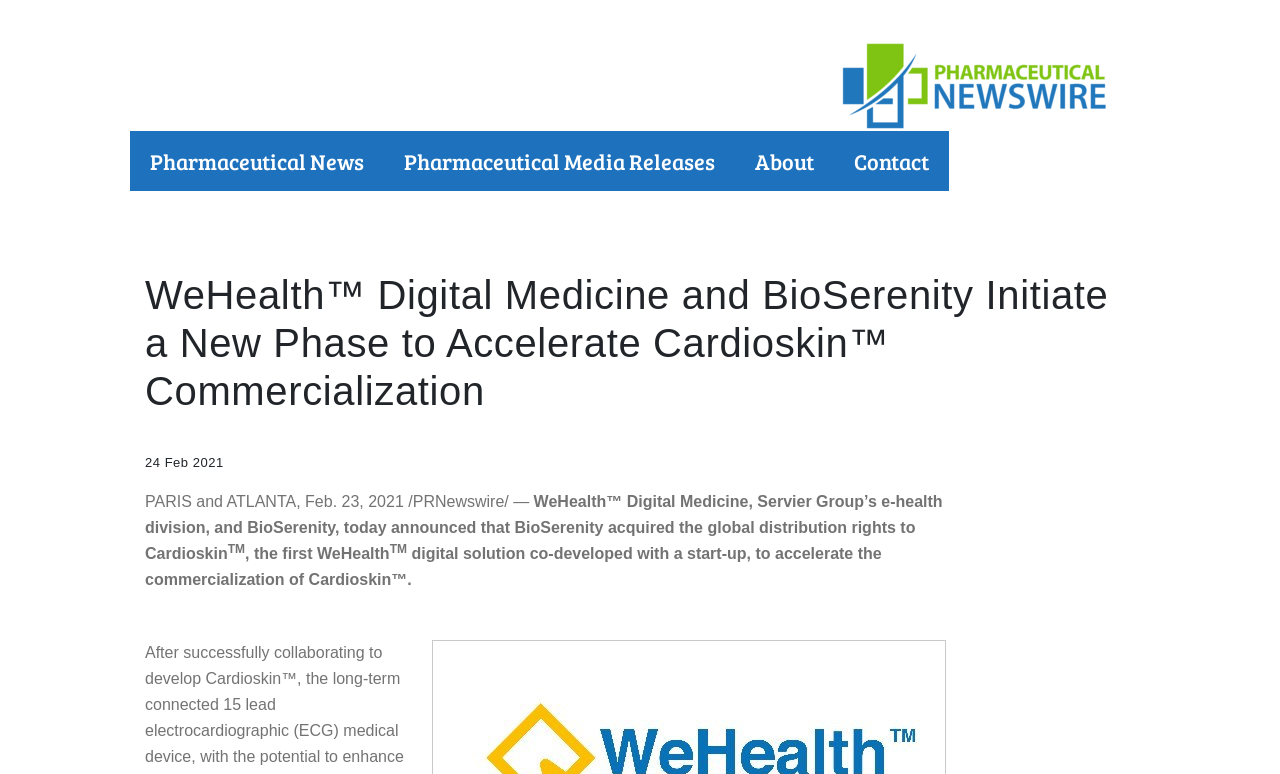Provide the bounding box coordinates of the UI element this sentence describes: "Pharmaceutical News".

[0.102, 0.169, 0.3, 0.247]